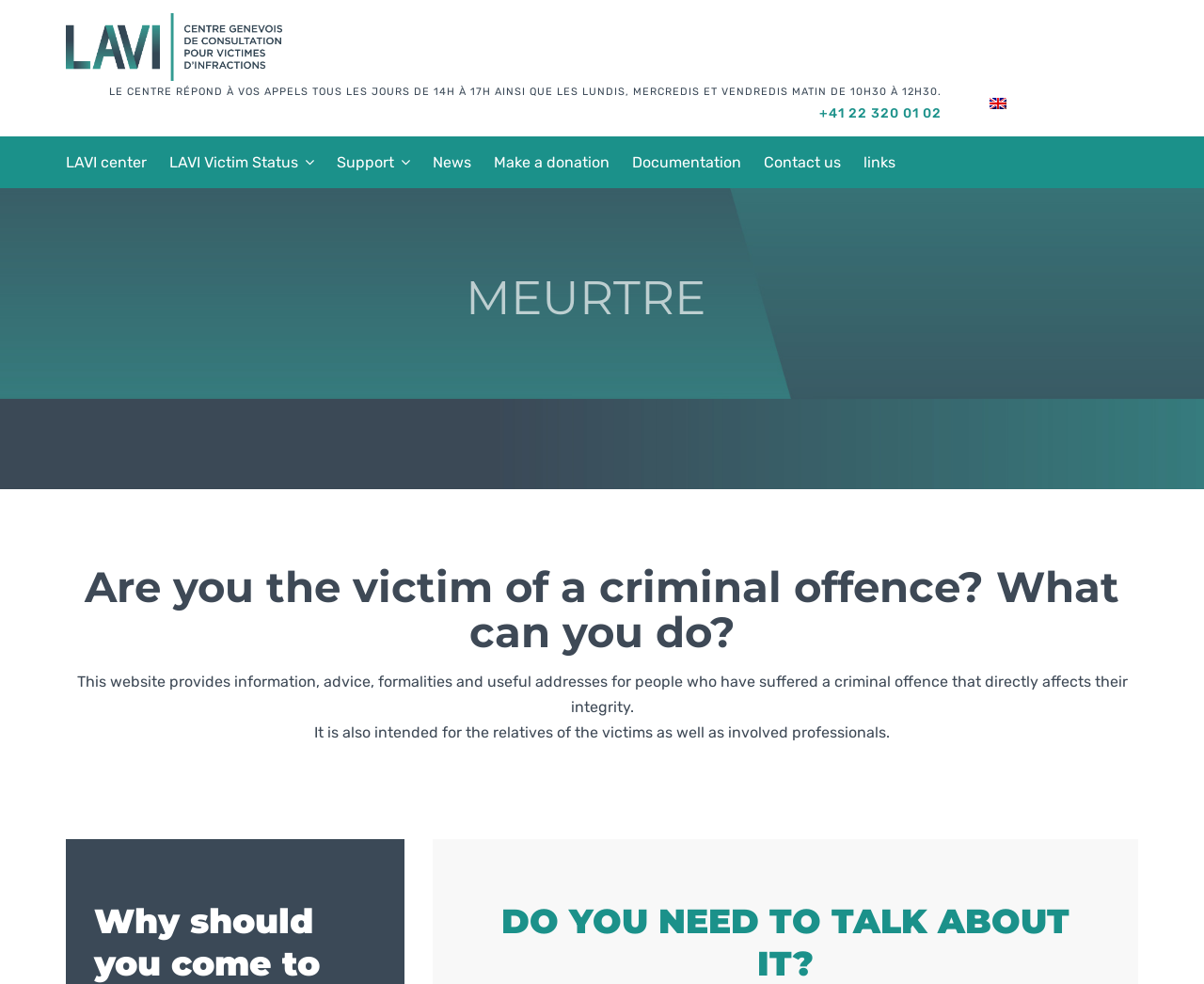Specify the bounding box coordinates of the region I need to click to perform the following instruction: "Visit the LAVI center". The coordinates must be four float numbers in the range of 0 to 1, i.e., [left, top, right, bottom].

[0.055, 0.139, 0.122, 0.191]